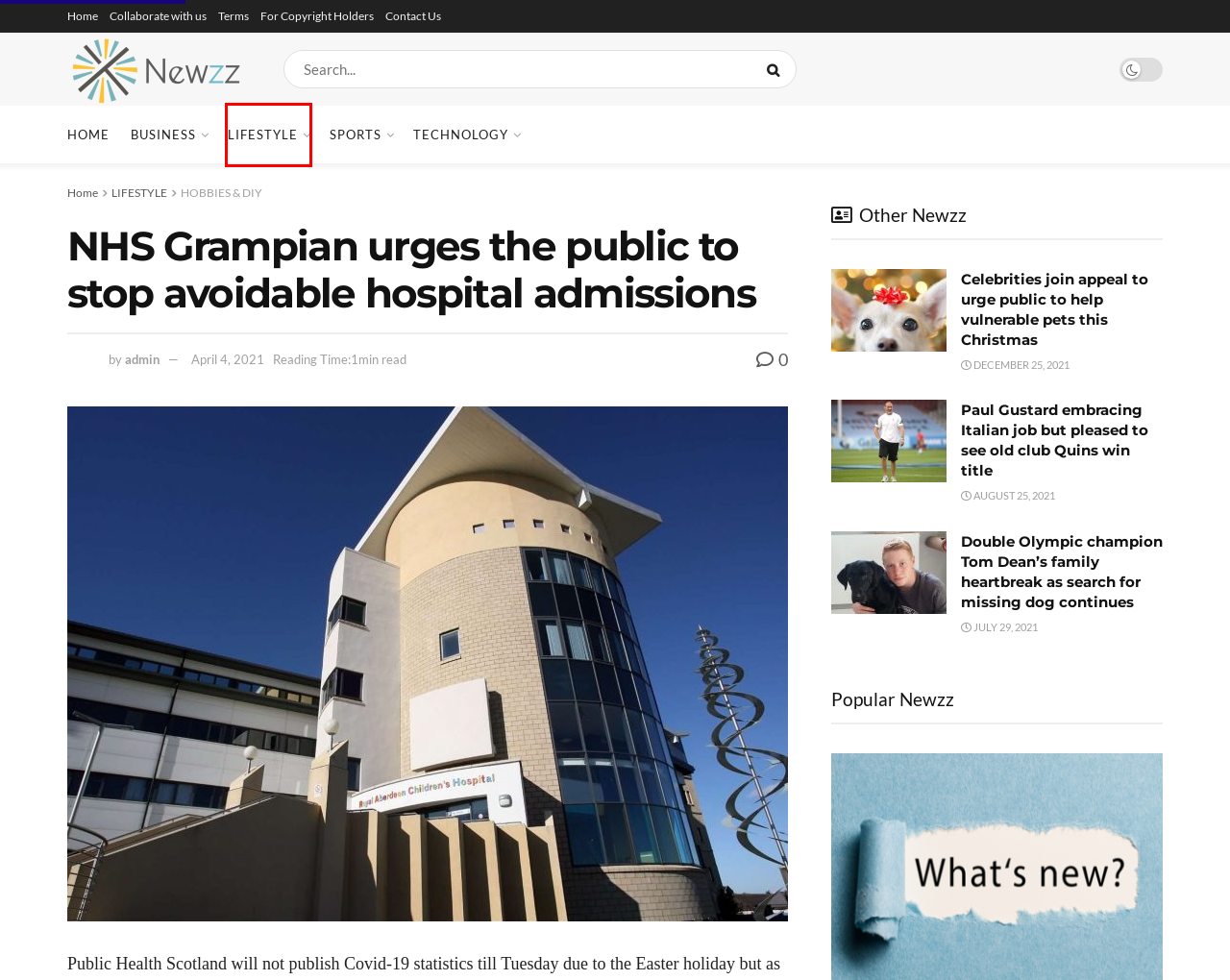Given a screenshot of a webpage with a red bounding box around an element, choose the most appropriate webpage description for the new page displayed after clicking the element within the bounding box. Here are the candidates:
A. Collaborate with us - Newzz
B. LIFESTYLE Archives - Newzz
C. Newzz
D. For Copyright Holders - Newzz
E. Contact Us - Newzz
F. SPORTS Archives - Newzz
G. HOBBIES & DIY Archives - Newzz
H. Celebrities join appeal to urge public to help vulnerable pets this Christmas - Newzz

B